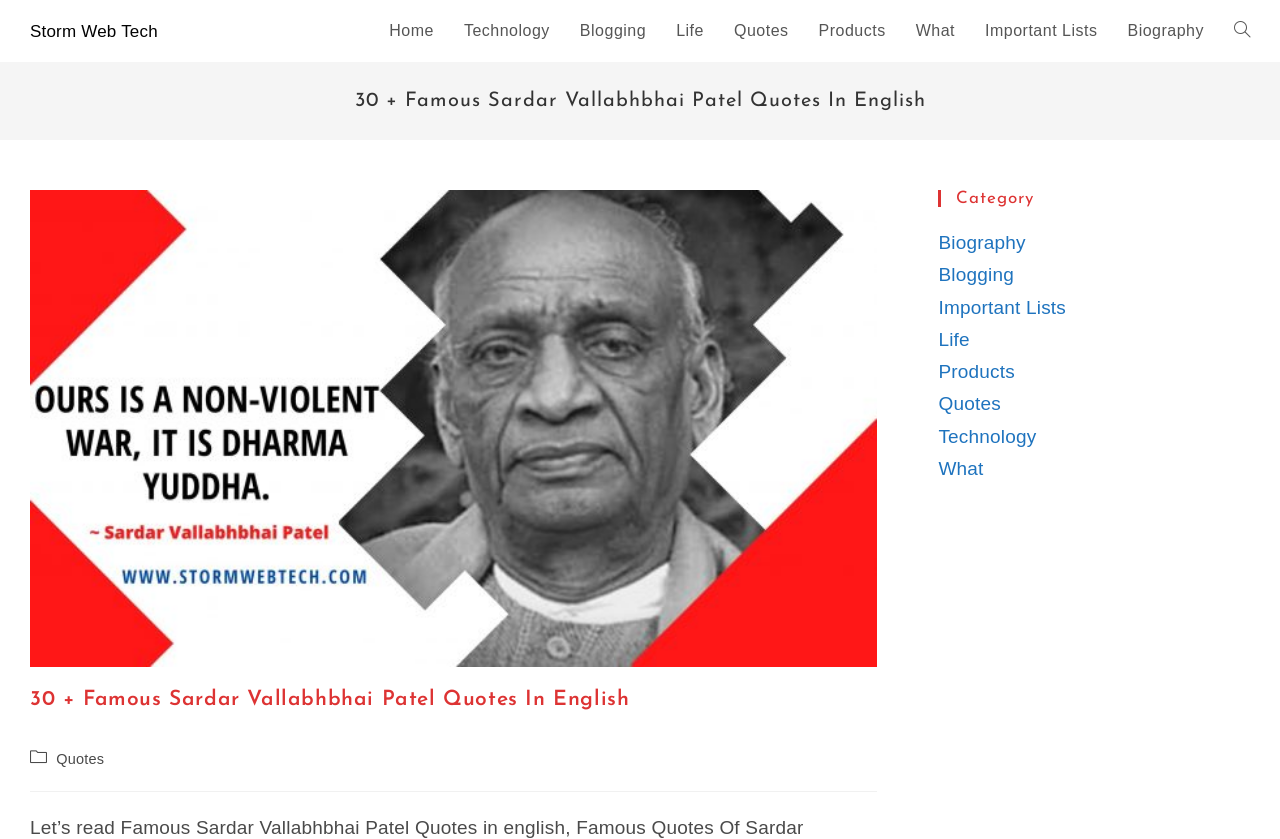What is the name of the website?
Please use the image to provide an in-depth answer to the question.

The name of the website can be found in the top-left corner of the webpage, where it says 'Storm Web Tech' in a link format.